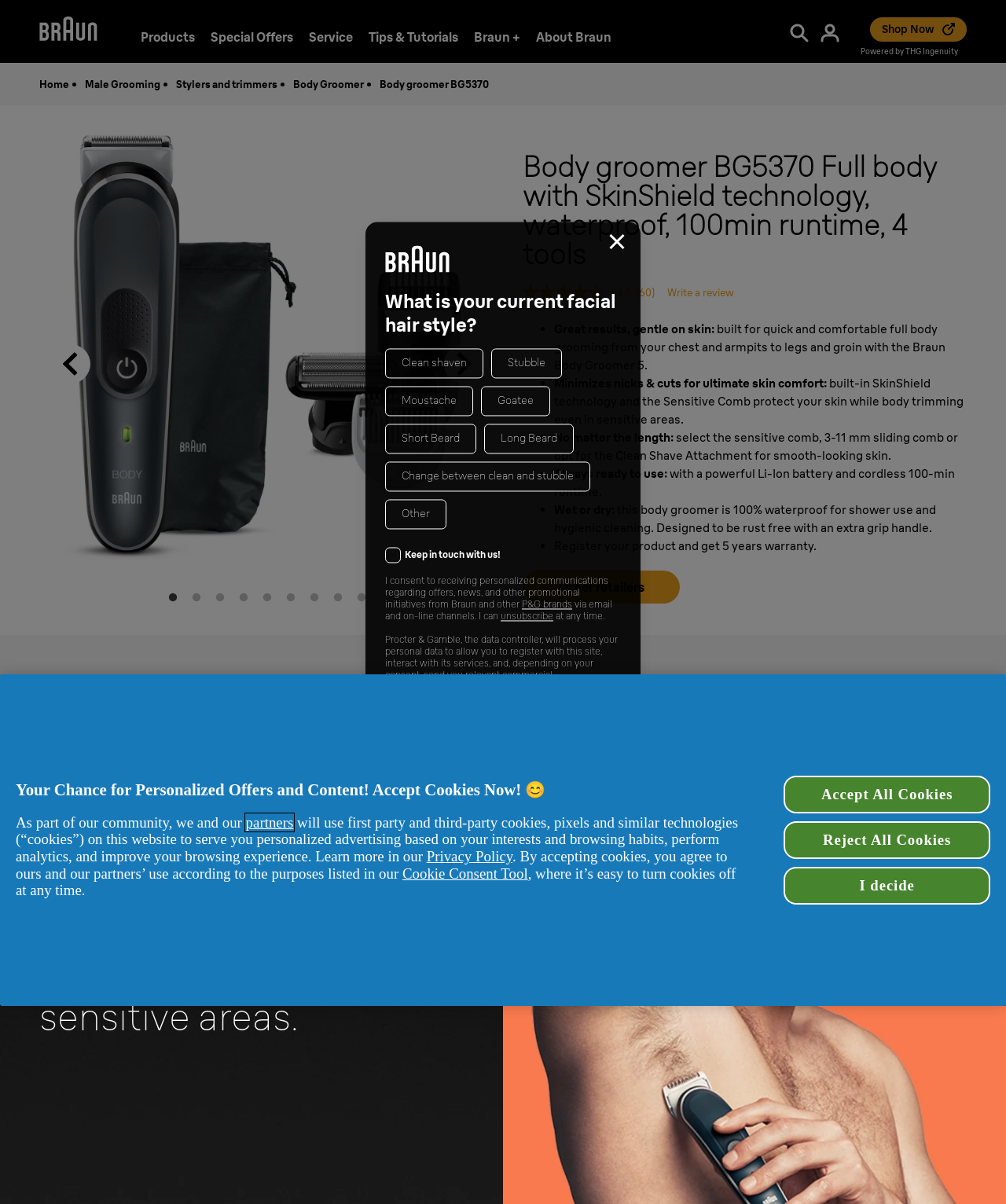Identify the bounding box coordinates of the region I need to click to complete this instruction: "Read about 19 Dead, 18 Injured after Horrific Collision".

None